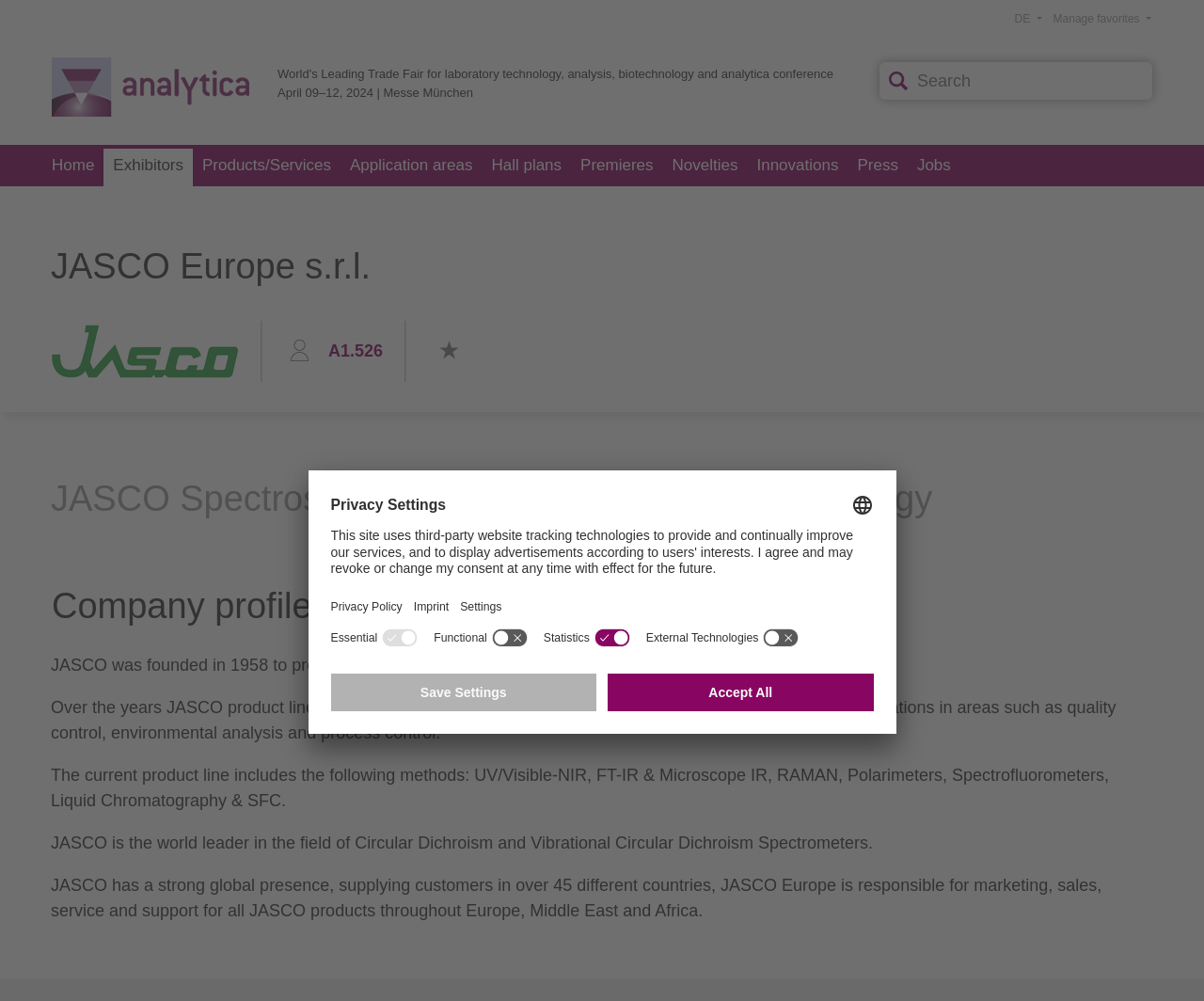Identify the coordinates of the bounding box for the element described below: "alt="analytica" title="analytica"". Return the coordinates as four float numbers between 0 and 1: [left, top, right, bottom].

[0.043, 0.057, 0.207, 0.117]